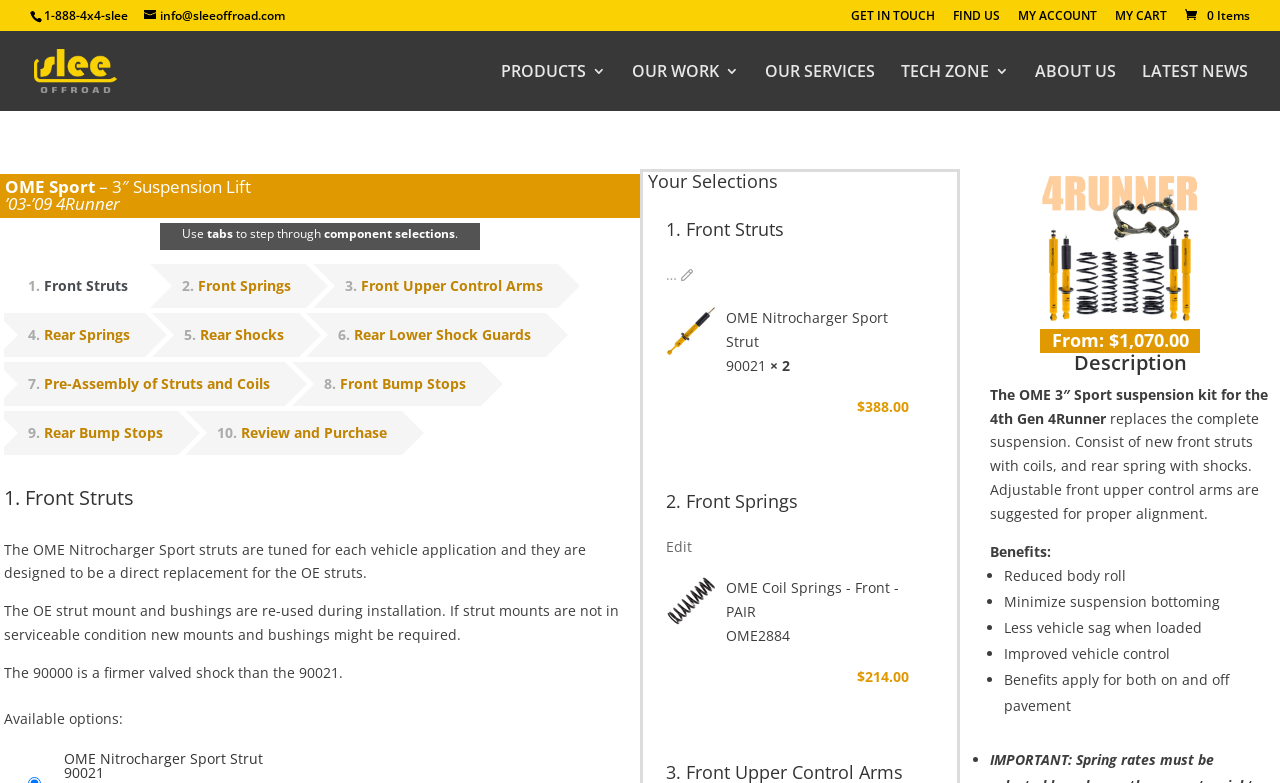Find the bounding box coordinates for the element that must be clicked to complete the instruction: "Get in touch". The coordinates should be four float numbers between 0 and 1, indicated as [left, top, right, bottom].

[0.665, 0.013, 0.73, 0.04]